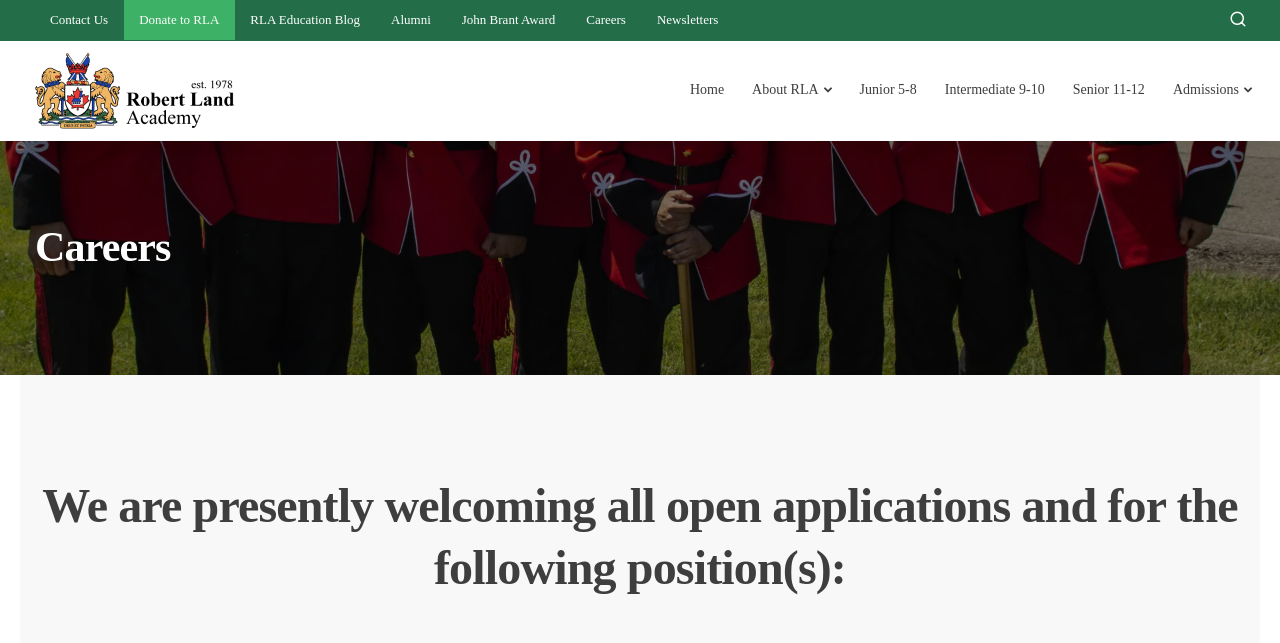Show the bounding box coordinates of the element that should be clicked to complete the task: "Go to Home".

[0.528, 0.079, 0.577, 0.201]